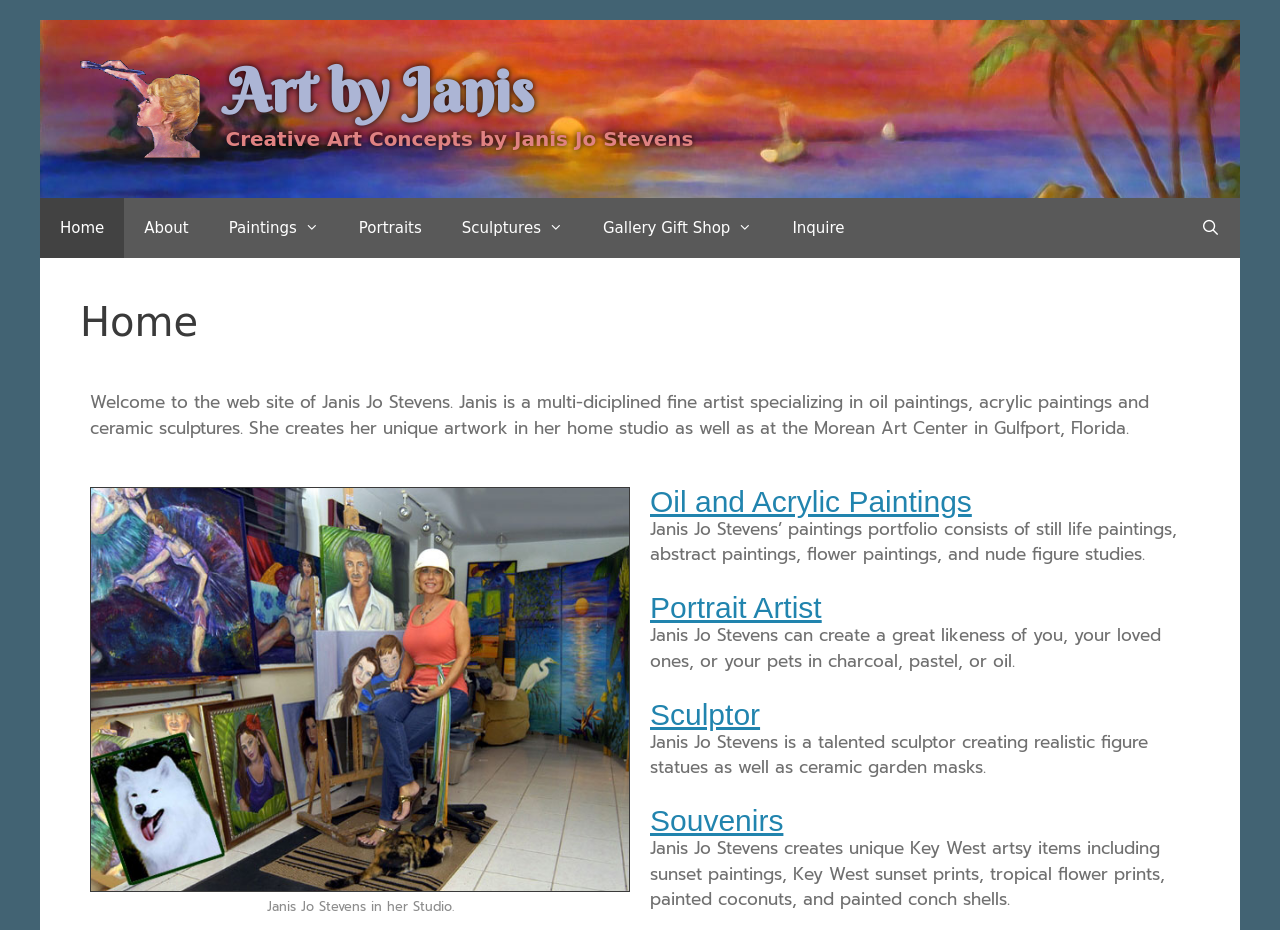Please mark the bounding box coordinates of the area that should be clicked to carry out the instruction: "Open 'Gallery Gift Shop'".

[0.455, 0.213, 0.603, 0.278]